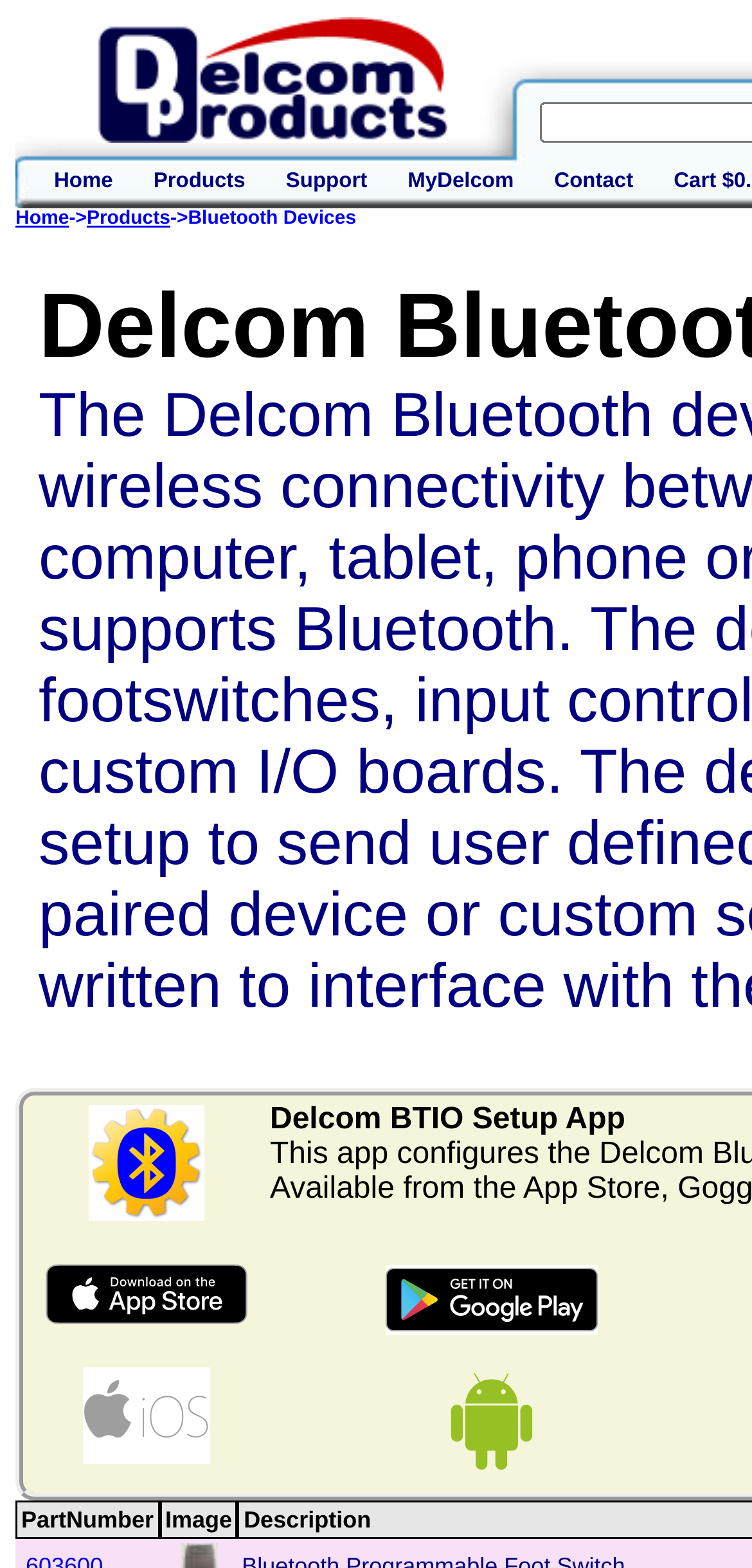Can you show the bounding box coordinates of the region to click on to complete the task described in the instruction: "View products"?

[0.178, 0.103, 0.352, 0.128]